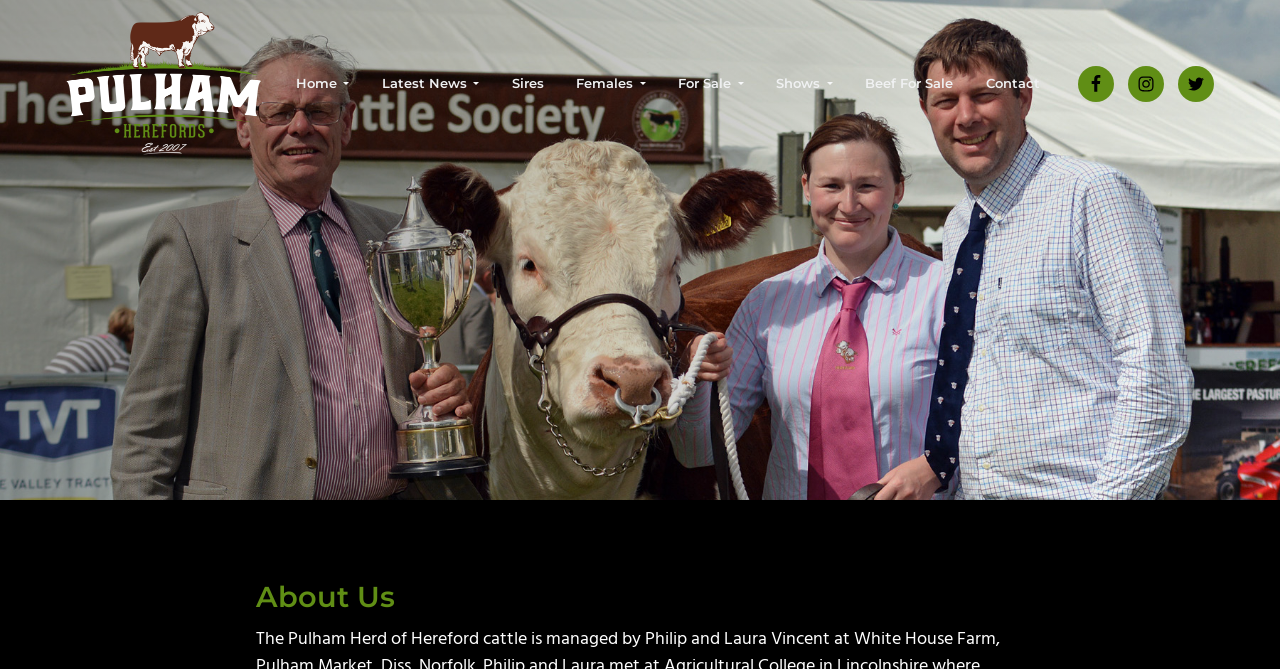Please identify the bounding box coordinates of the element's region that needs to be clicked to fulfill the following instruction: "visit Rob Cooper's homepage". The bounding box coordinates should consist of four float numbers between 0 and 1, i.e., [left, top, right, bottom].

None